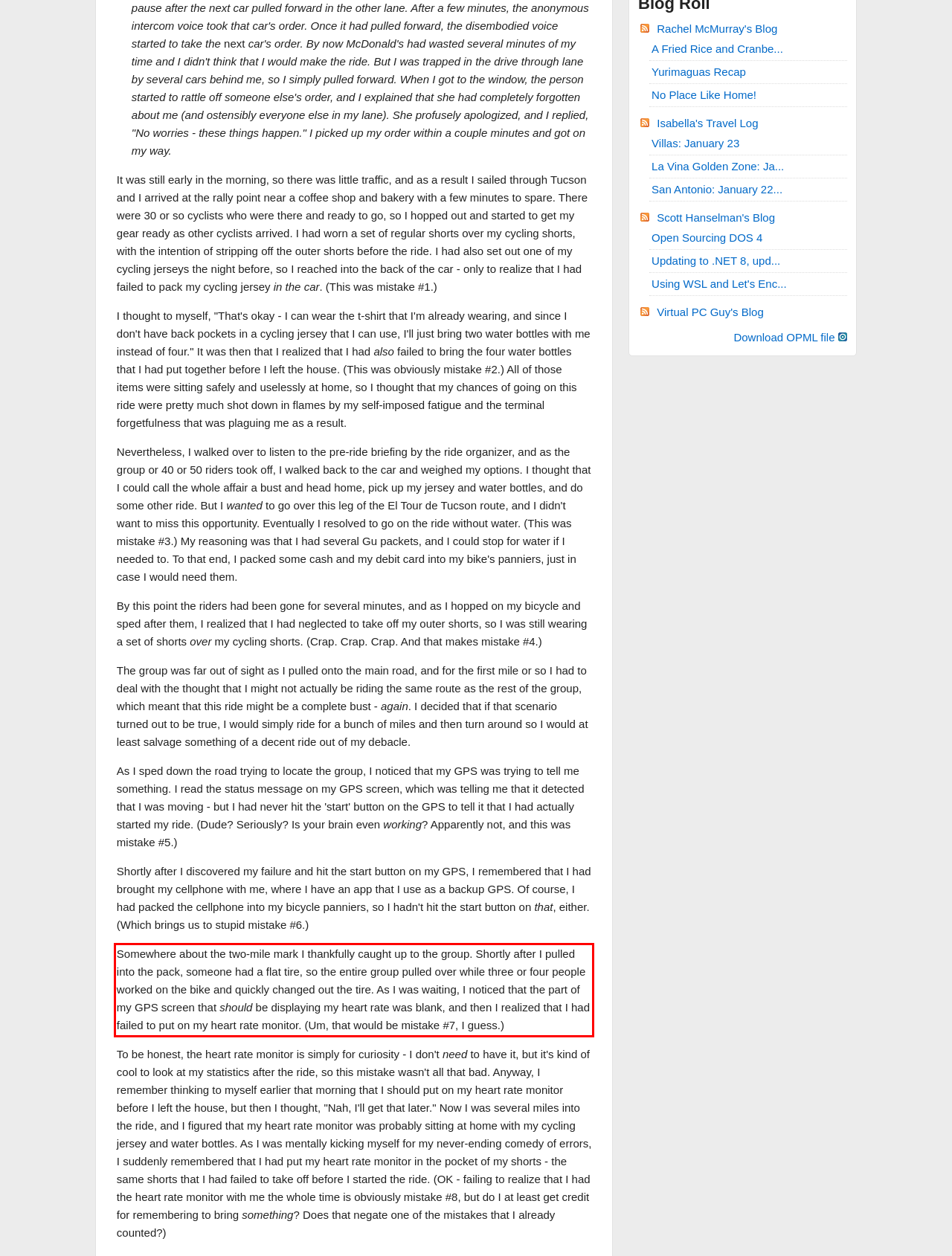Using the provided screenshot of a webpage, recognize the text inside the red rectangle bounding box by performing OCR.

Somewhere about the two-mile mark I thankfully caught up to the group. Shortly after I pulled into the pack, someone had a flat tire, so the entire group pulled over while three or four people worked on the bike and quickly changed out the tire. As I was waiting, I noticed that the part of my GPS screen that should be displaying my heart rate was blank, and then I realized that I had failed to put on my heart rate monitor. (Um, that would be mistake #7, I guess.)